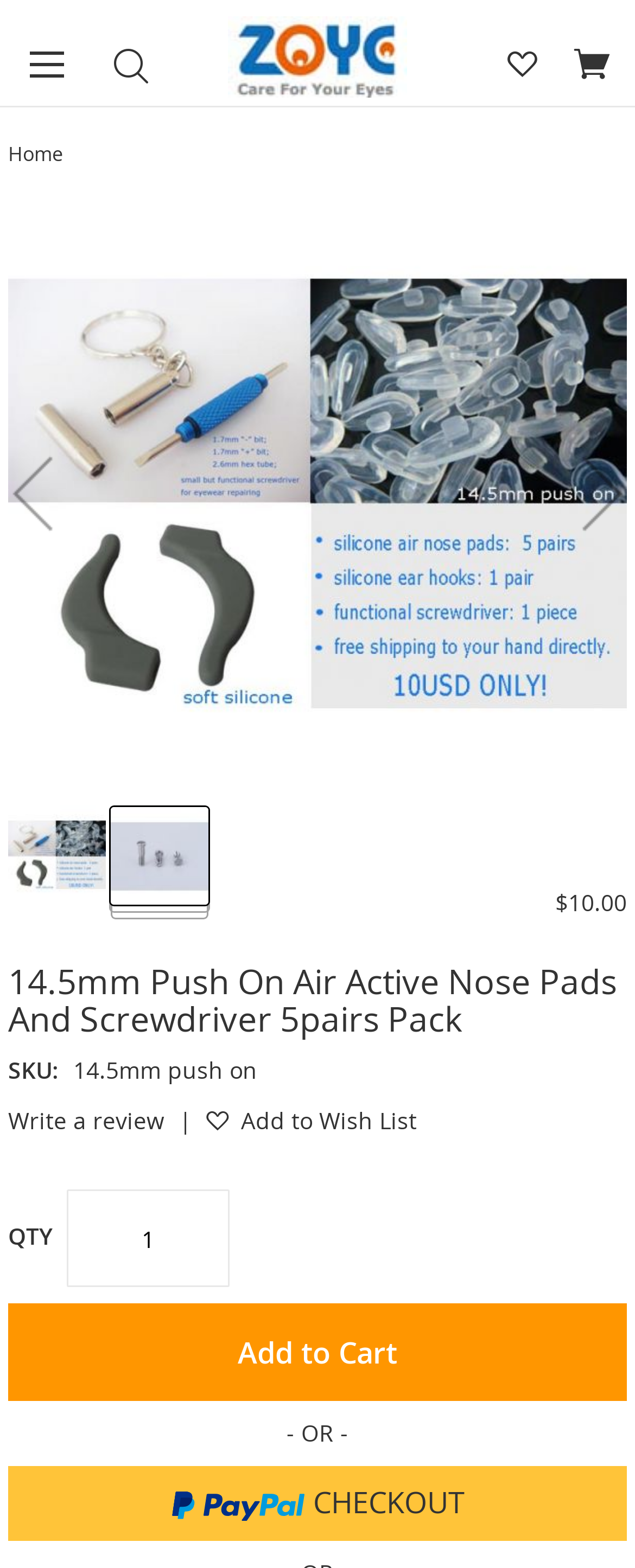Determine the bounding box coordinates for the element that should be clicked to follow this instruction: "check 'Latest Articles'". The coordinates should be given as four float numbers between 0 and 1, in the format [left, top, right, bottom].

None